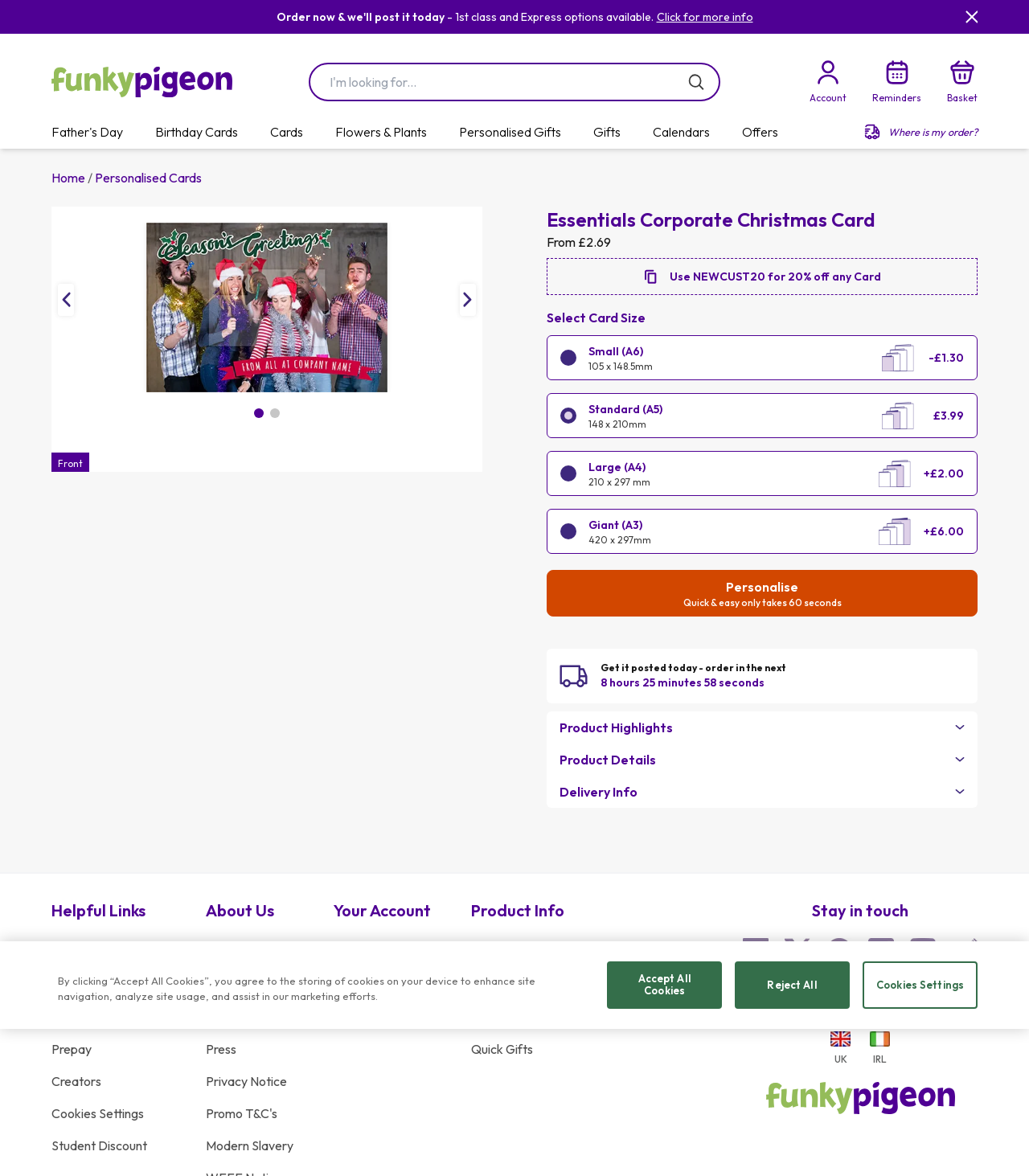Find the bounding box coordinates for the area that should be clicked to accomplish the instruction: "Select the 'Small (A6)' card size".

[0.572, 0.291, 0.634, 0.306]